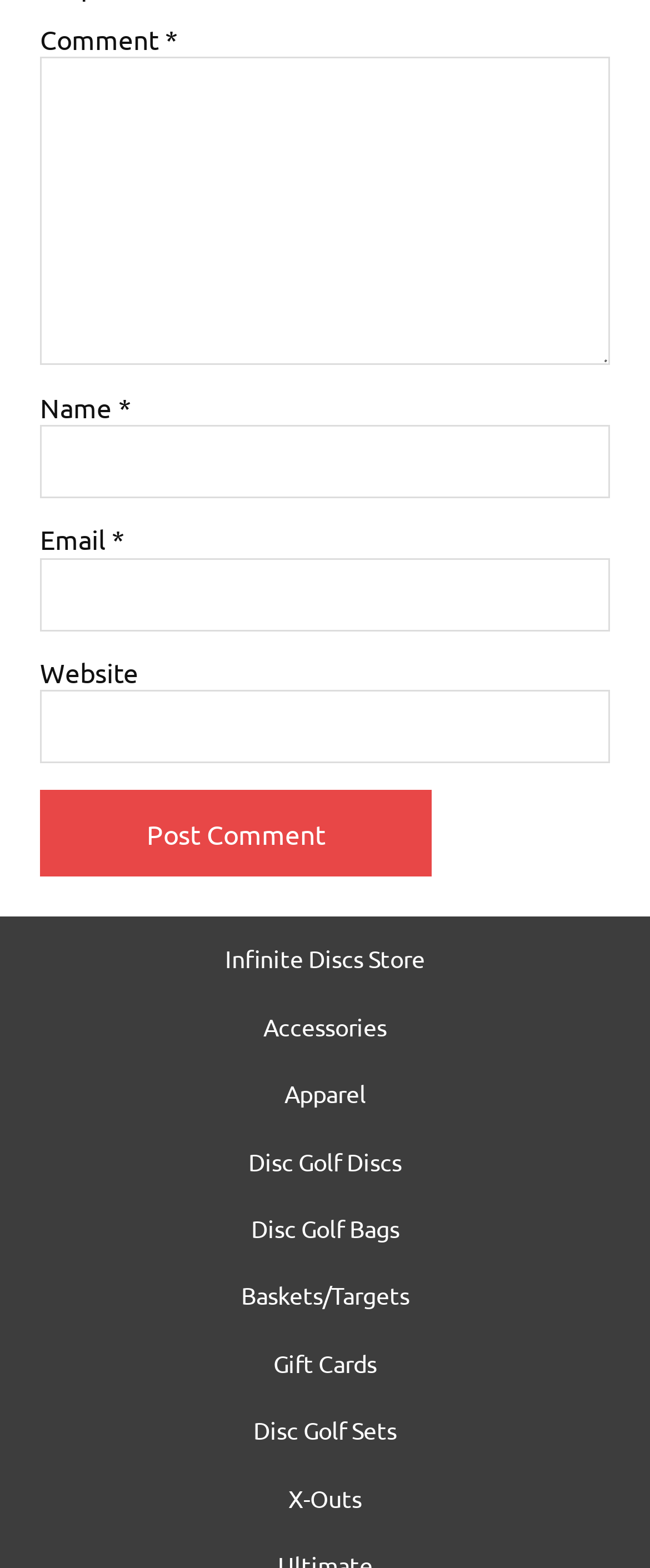Find the UI element described as: "parent_node: Email * aria-describedby="email-notes" name="email"" and predict its bounding box coordinates. Ensure the coordinates are four float numbers between 0 and 1, [left, top, right, bottom].

[0.062, 0.355, 0.938, 0.403]